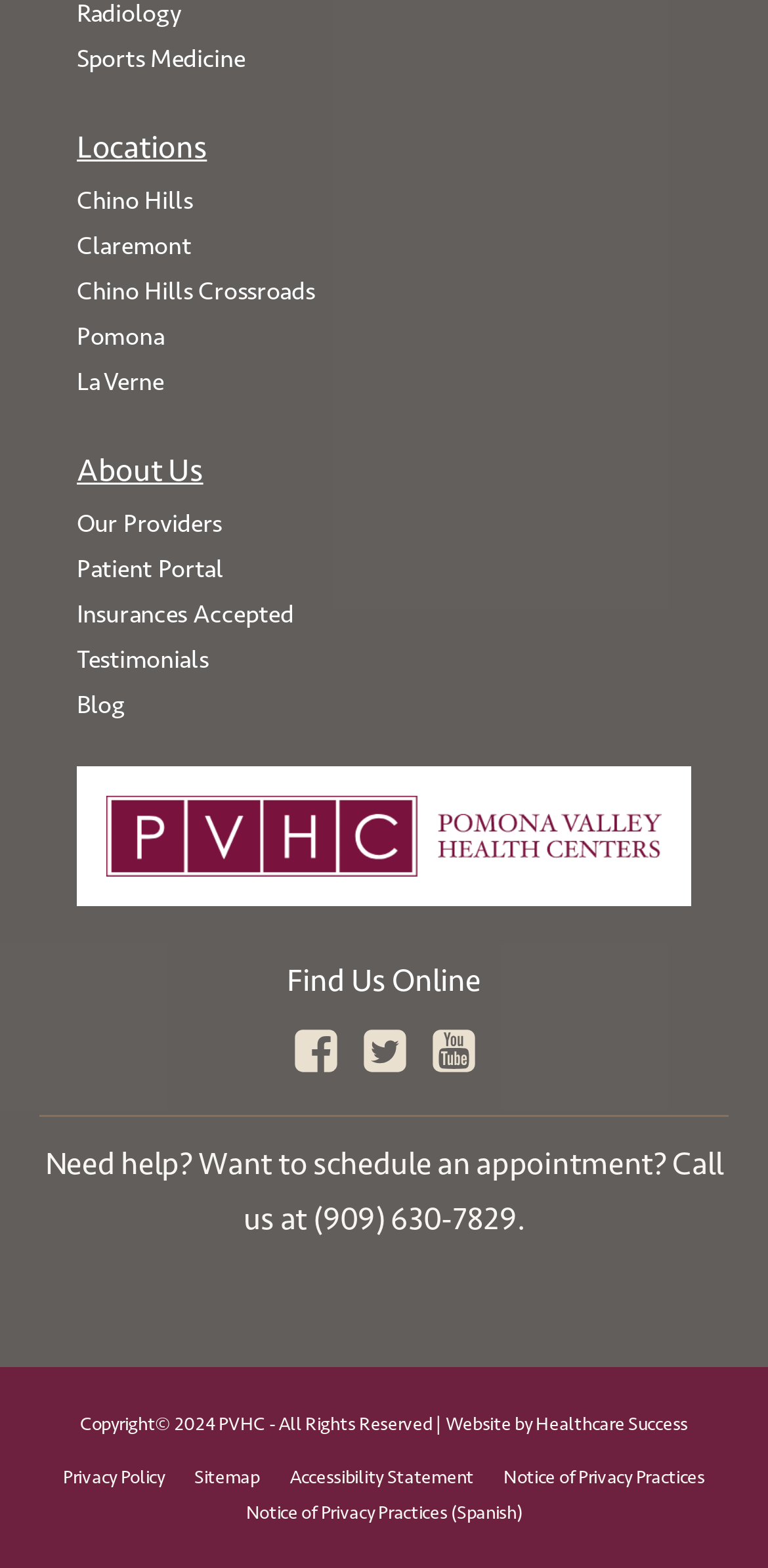Find the bounding box coordinates of the clickable element required to execute the following instruction: "Click on Sports Medicine". Provide the coordinates as four float numbers between 0 and 1, i.e., [left, top, right, bottom].

[0.1, 0.023, 0.319, 0.052]